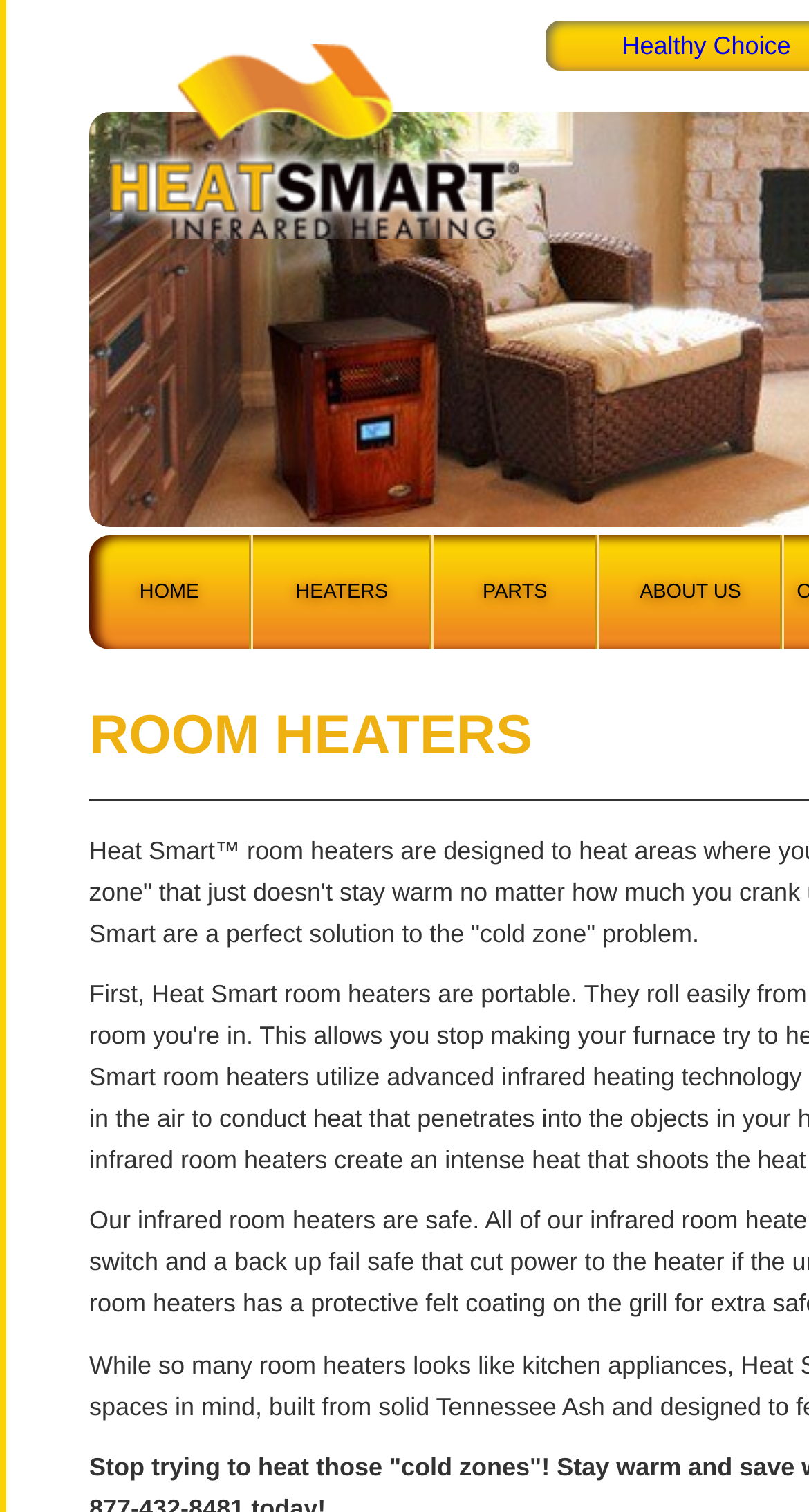Describe the webpage in detail, including text, images, and layout.

The webpage is titled "Website (Beta) Access" and has a prominent logo of "HeatSmart Heaters" located near the top-left corner. Below the logo, there is a horizontal navigation menu with four tabs: "HOME", "HEATERS", "PARTS", and "ABOUT US". Each tab is a link and is evenly spaced, taking up approximately a quarter of the width of the page. The "HOME" tab is located at the leftmost position, followed by "HEATERS", "PARTS", and "ABOUT US" in that order. 

On the top-right corner, there is a link labeled "Healthy Choice".